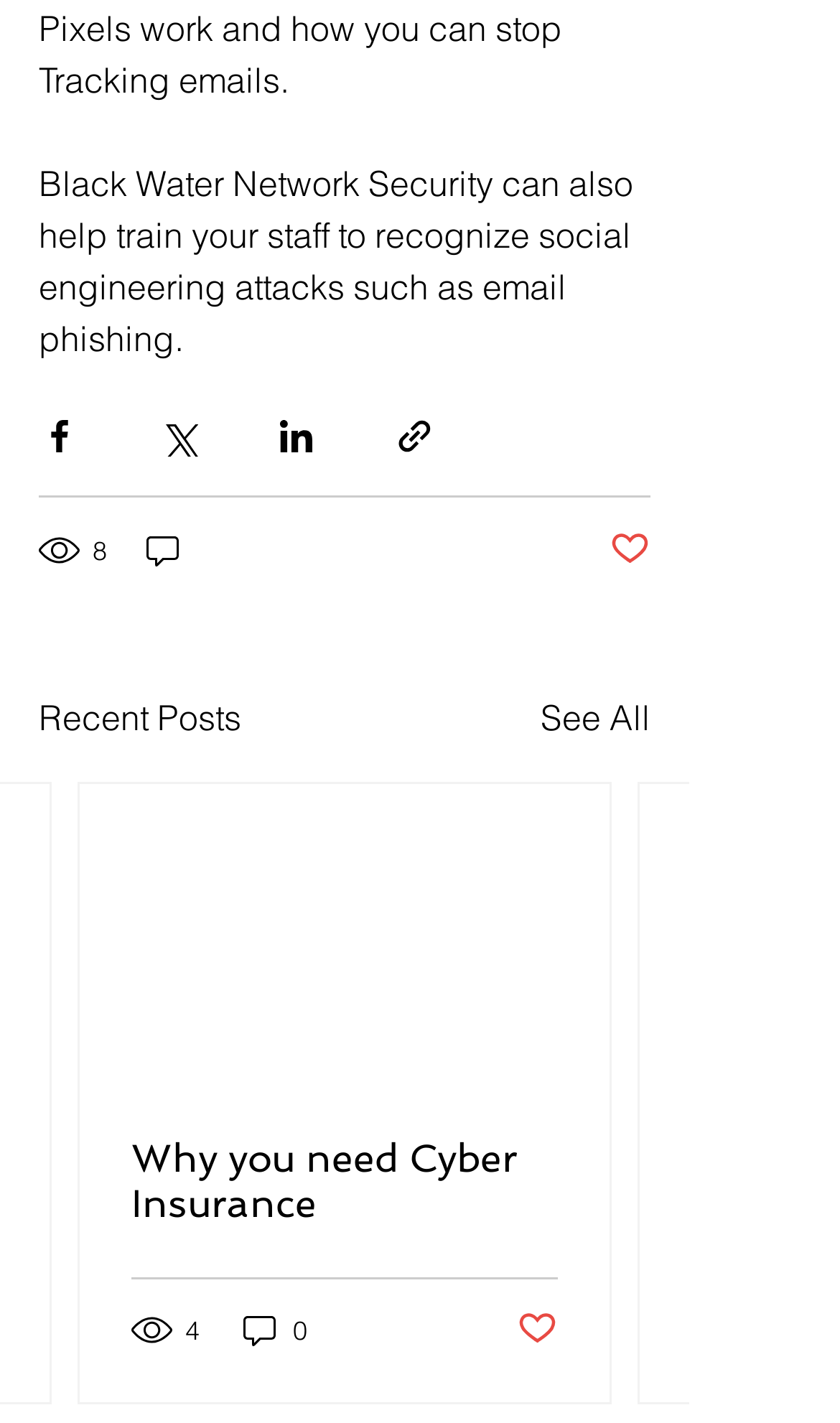Return the bounding box coordinates of the UI element that corresponds to this description: "aria-label="Share via Facebook"". The coordinates must be given as four float numbers in the range of 0 and 1, [left, top, right, bottom].

[0.046, 0.293, 0.095, 0.321]